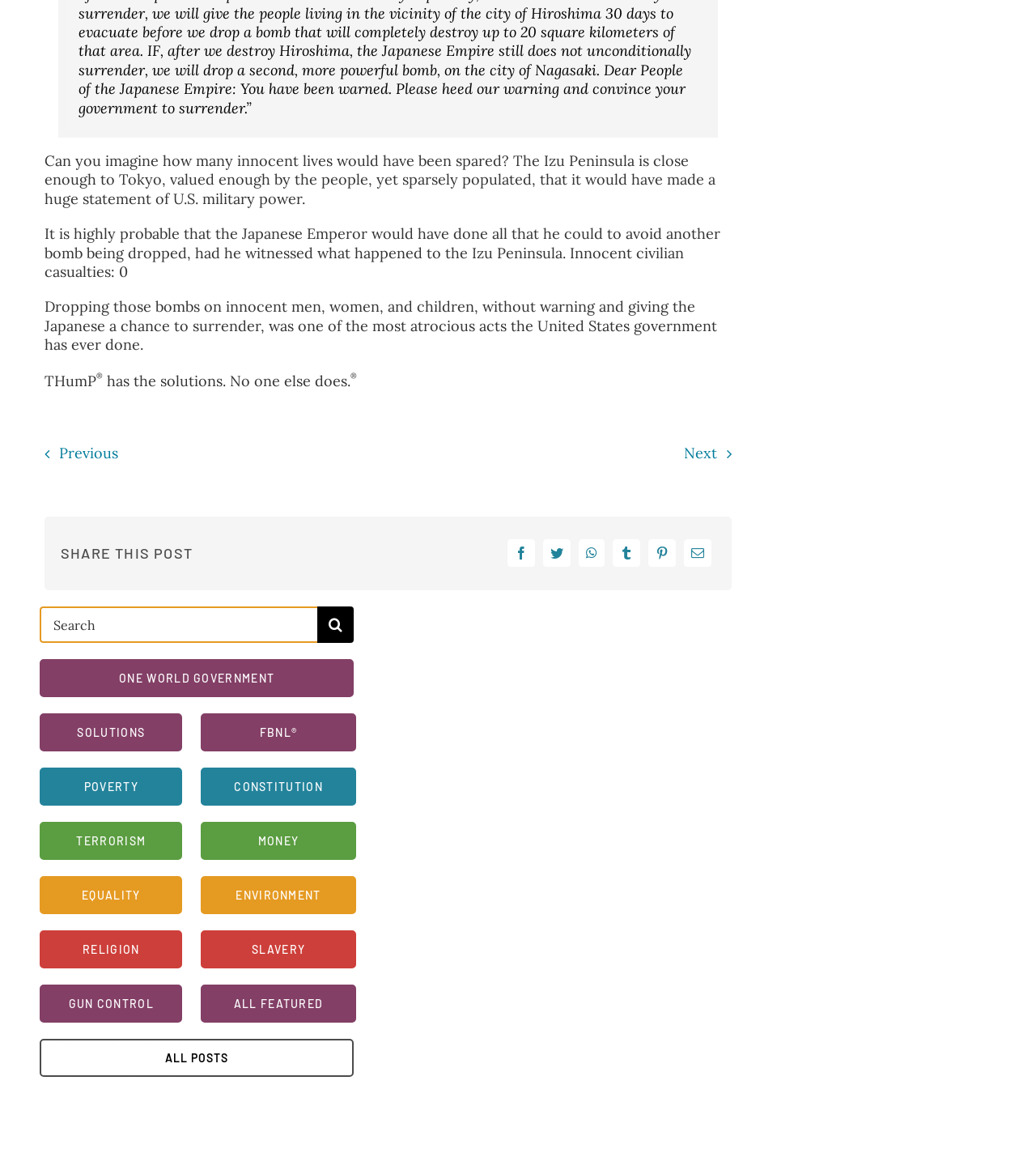Please find the bounding box coordinates of the element that you should click to achieve the following instruction: "Share this post on Facebook". The coordinates should be presented as four float numbers between 0 and 1: [left, top, right, bottom].

[0.486, 0.465, 0.52, 0.495]